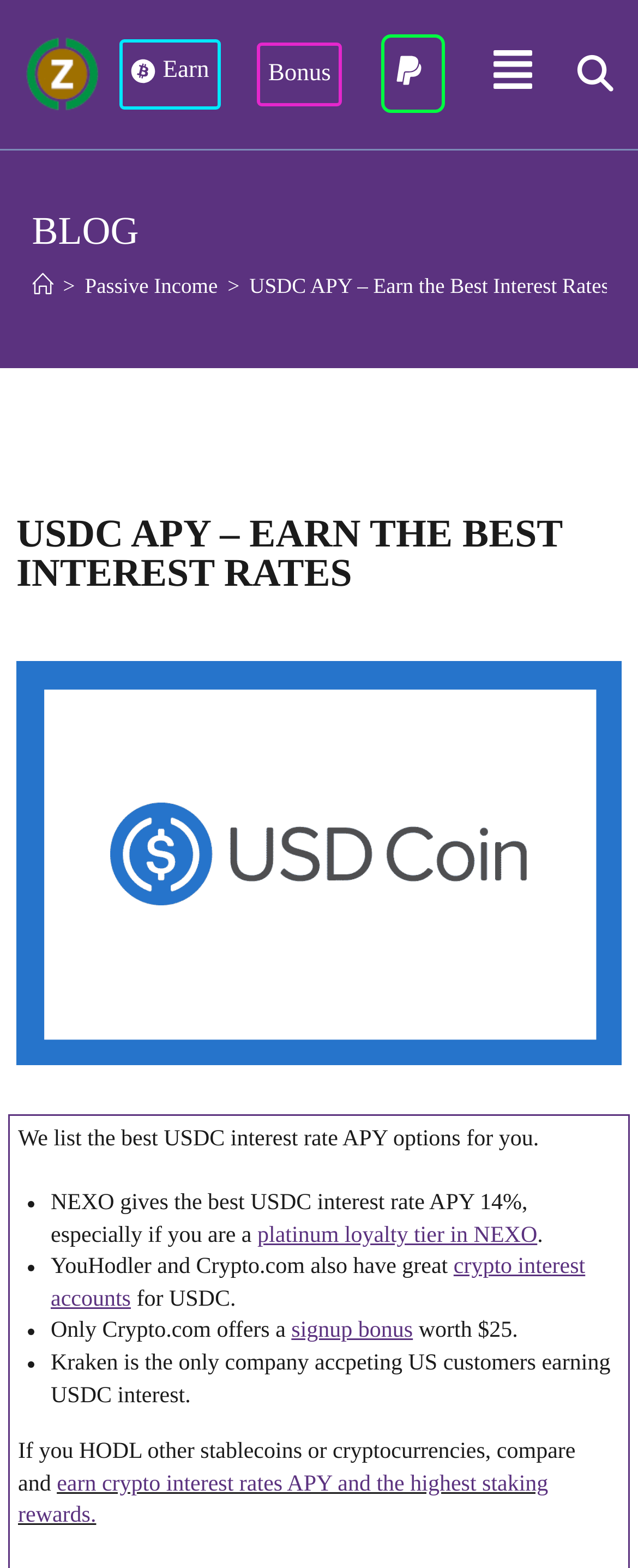Please find the bounding box coordinates of the clickable region needed to complete the following instruction: "Click on the Cryptocoinzone logo". The bounding box coordinates must consist of four float numbers between 0 and 1, i.e., [left, top, right, bottom].

[0.026, 0.024, 0.168, 0.071]